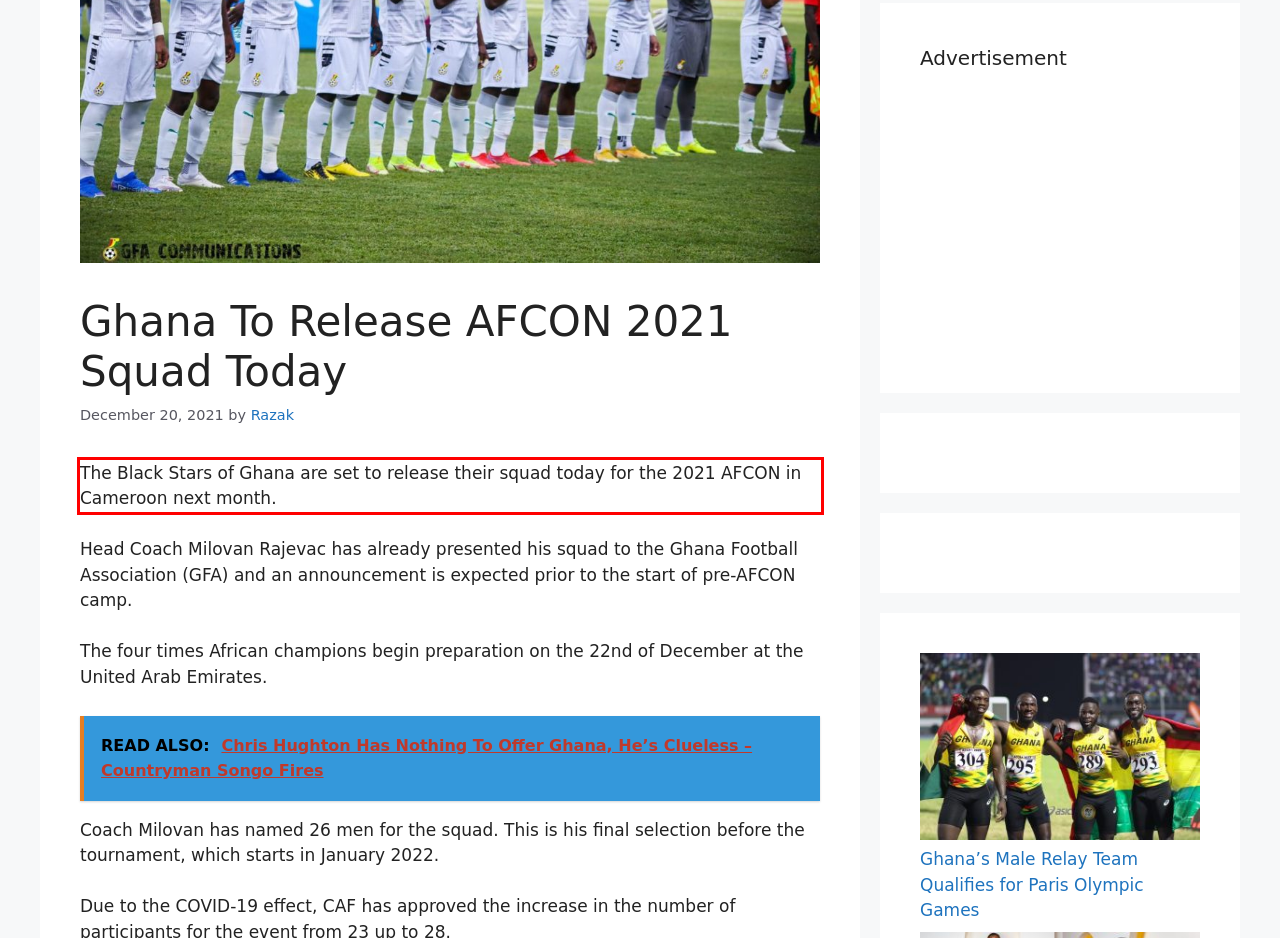Using the webpage screenshot, recognize and capture the text within the red bounding box.

The Black Stars of Ghana are set to release their squad today for the 2021 AFCON in Cameroon next month.